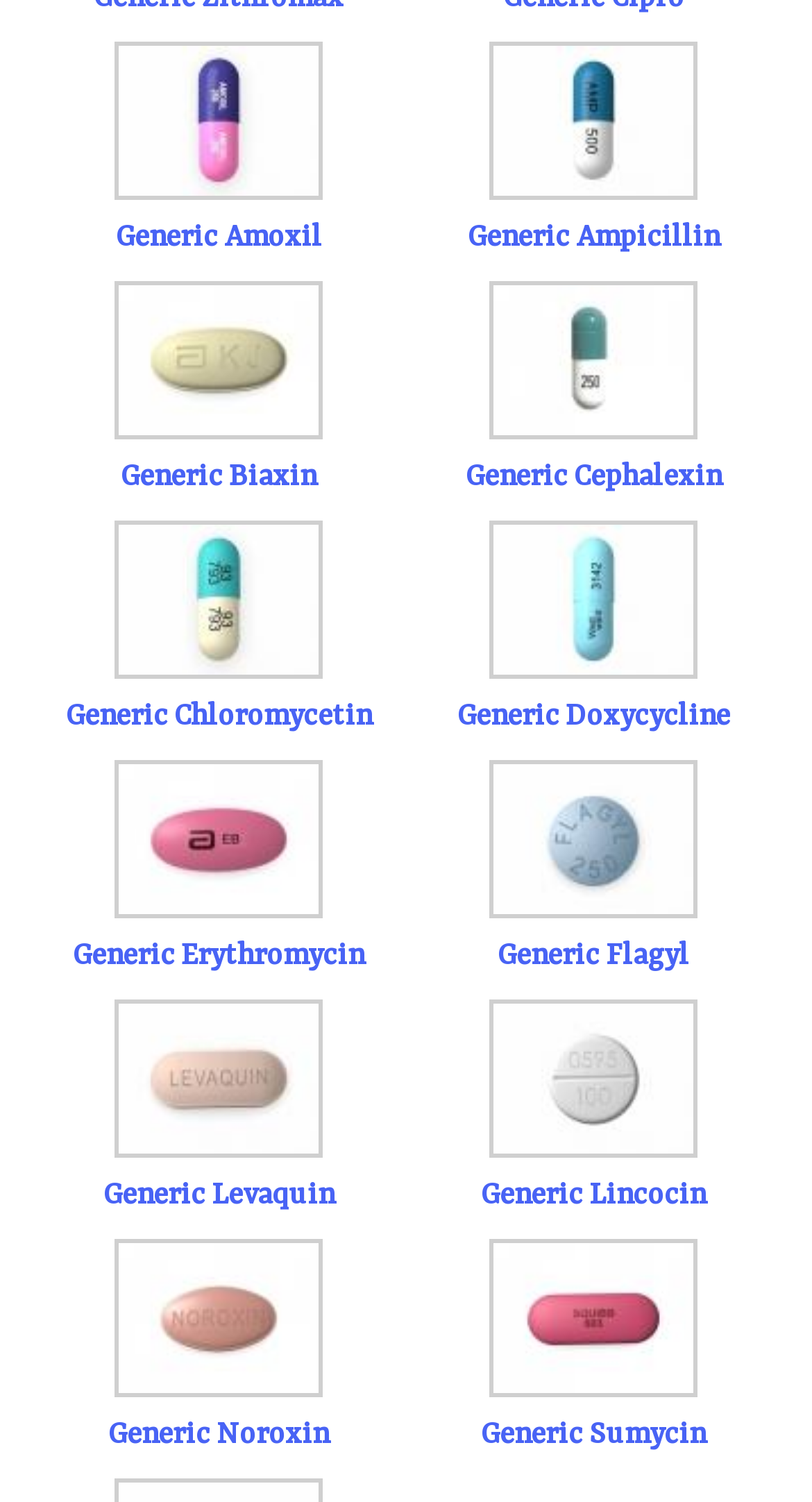What is the first antibiotic listed?
Examine the screenshot and reply with a single word or phrase.

Generic Amoxil